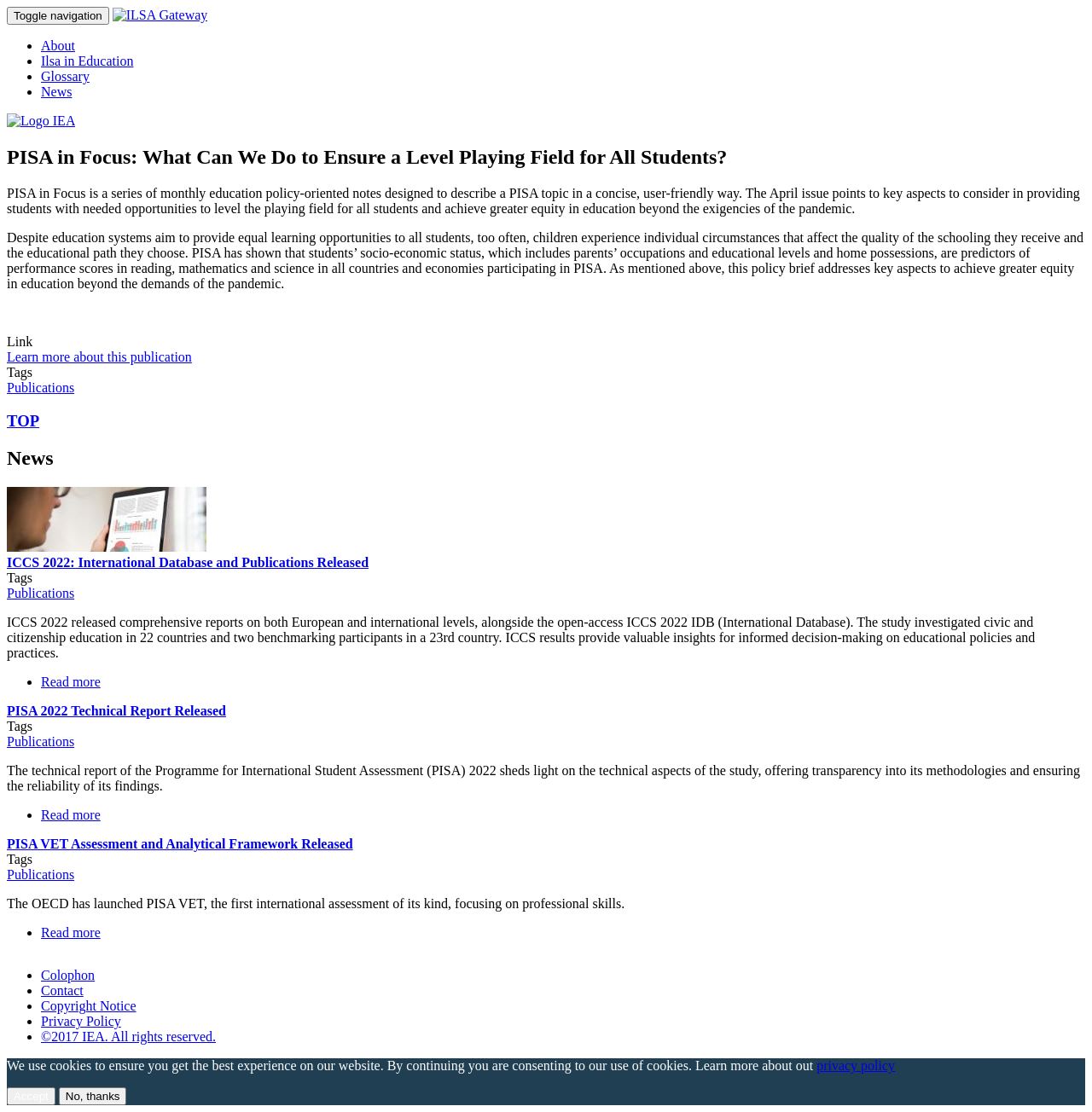Describe the webpage meticulously, covering all significant aspects.

The webpage is titled "ILSA-Gateway: PISA in Focus: What Can We Do to Ensure a Level Playing Field for All Students? | ILSA-Gateway". At the top left corner, there is a link to "Skip to main content" and a button to "Toggle navigation". Next to these elements, there is a logo of "ILSA Gateway" with an image. 

Below the logo, there is a navigation menu with links to "About", "Ilsa in Education", "Glossary", and "News". On the right side of the navigation menu, there is another logo, "Logo IEA", with an image.

The main content of the webpage is divided into three sections. The first section has a heading "PISA in Focus: What Can We Do to Ensure a Level Playing Field for All Students?" and an article that discusses the importance of providing equal learning opportunities to all students. The article mentions that PISA has shown that students' socio-economic status is a predictor of performance scores in reading, mathematics, and science. There is also a link to "Learn more about this publication" and a list of tags.

The second section has a heading "TOP" with a link to "TOP". Below this, there is a complementary section with a heading "News" and three articles. Each article has a link to a news story, an image, and a brief summary of the story. The articles are about ICCS 2022, PISA 2022 Technical Report, and PISA VET Assessment and Analytical Framework. Each article also has a list of tags and a link to "Read more" about the story.

At the bottom of the webpage, there is a footer menu with links to "Colophon", "Contact", "Copyright Notice", "Privacy Policy", and "©2017 IEA. All rights reserved.". There is also a cookie policy alert dialog at the bottom of the page, which informs users that the website uses cookies and provides a link to learn more about the privacy policy. The dialog has two buttons, "Accept" and "No, thanks".